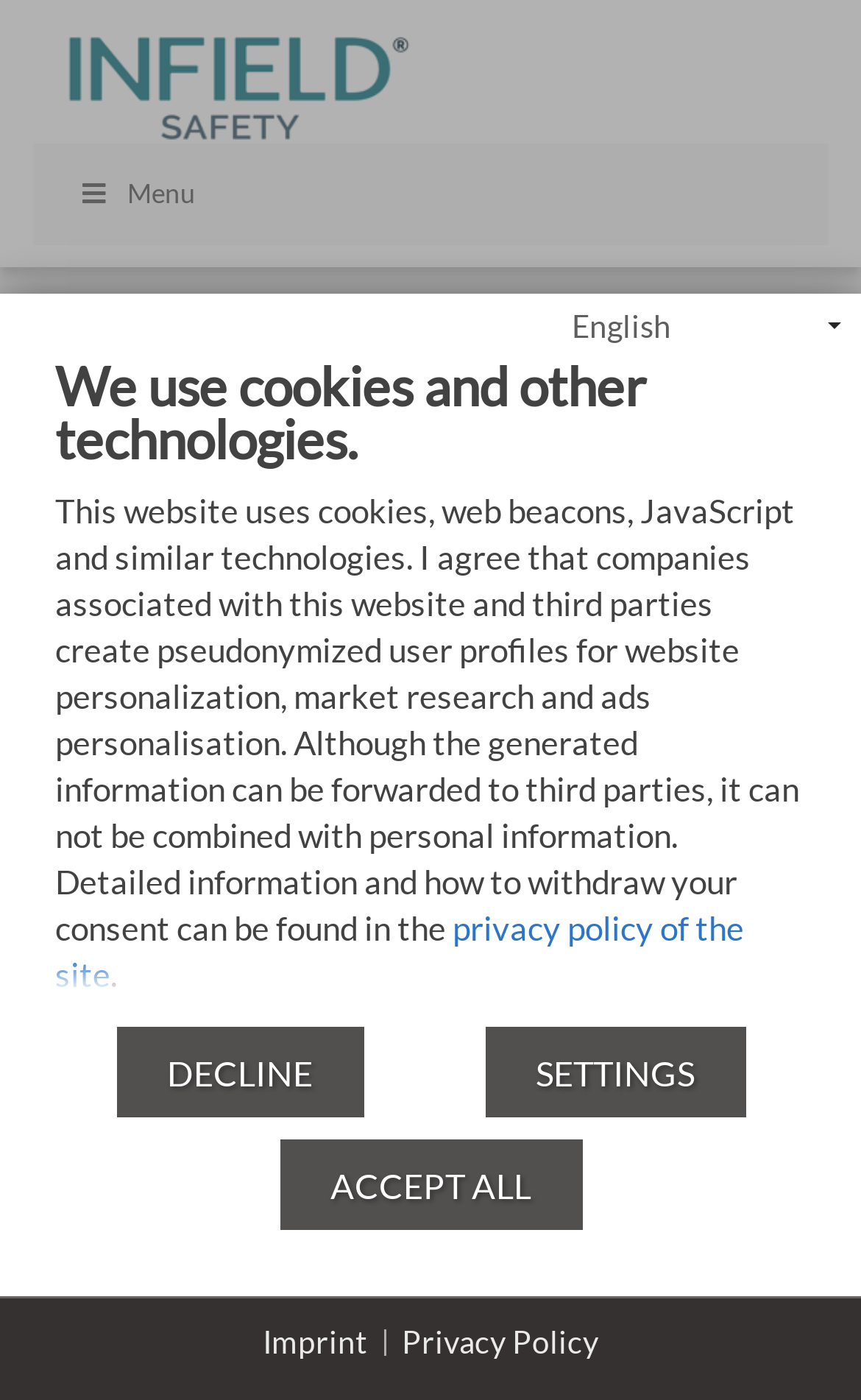What is the purpose of the website?
Using the information presented in the image, please offer a detailed response to the question.

Based on the webpage content, it appears that the website is related to infield safety, possibly providing information or resources related to safety in sports or other fields. The presence of headings such as 'Client measurements' and 'Information about the lens values' suggests that the website may be focused on providing information about safety equipment or measurements.